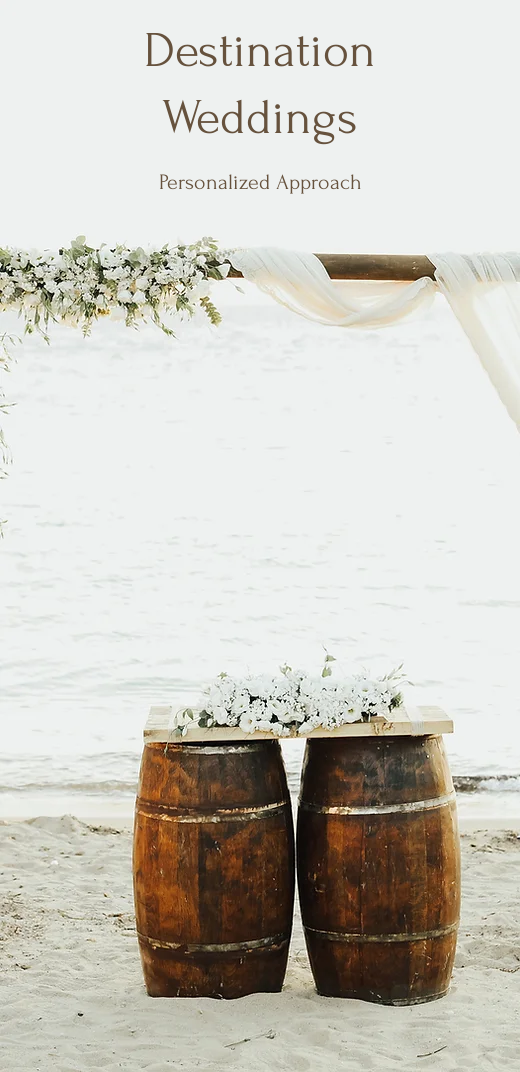Describe in detail everything you see in the image.

This image captures a picturesque setup for a destination wedding, featuring two rustic wooden barrels serving as a charming table decorated with a delicate arrangement of white flowers. Emphasizing a natural aesthetic, the scene is enhanced by the serene backdrop of a sandy beach and gentle waves. Above the barrels, elegant drapery adds a touch of sophistication. Accompanying this visual, the text overlays highlight the themes of "Destination Weddings" and "Personalized Approach," suggesting that couples can expect a customized and memorable experience tailored to their dreams. This inviting ambiance reflects the commitment to creating unforgettable moments in a breathtaking setting.